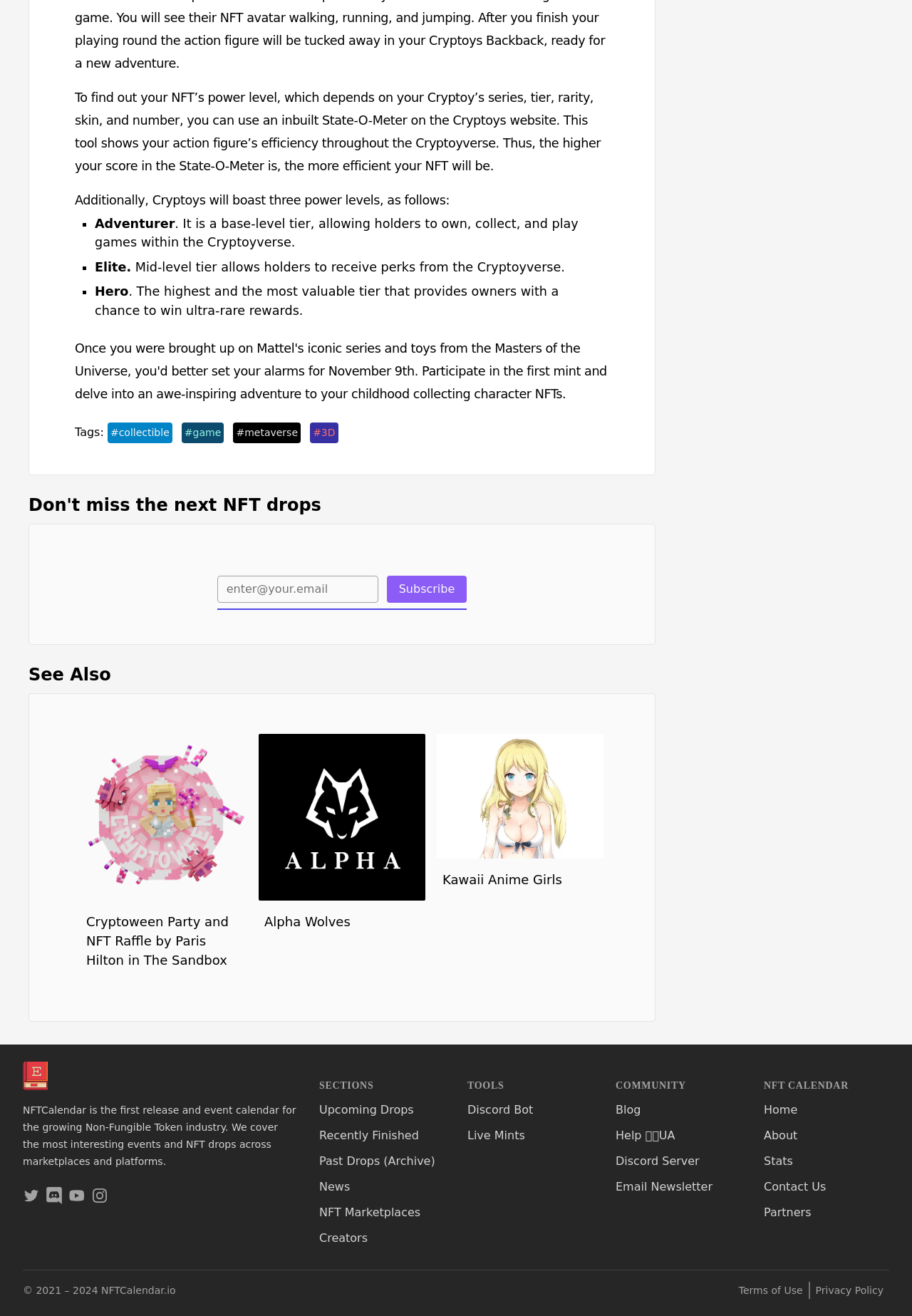Please find the bounding box coordinates of the section that needs to be clicked to achieve this instruction: "View the Upcoming Drops".

[0.35, 0.838, 0.454, 0.848]